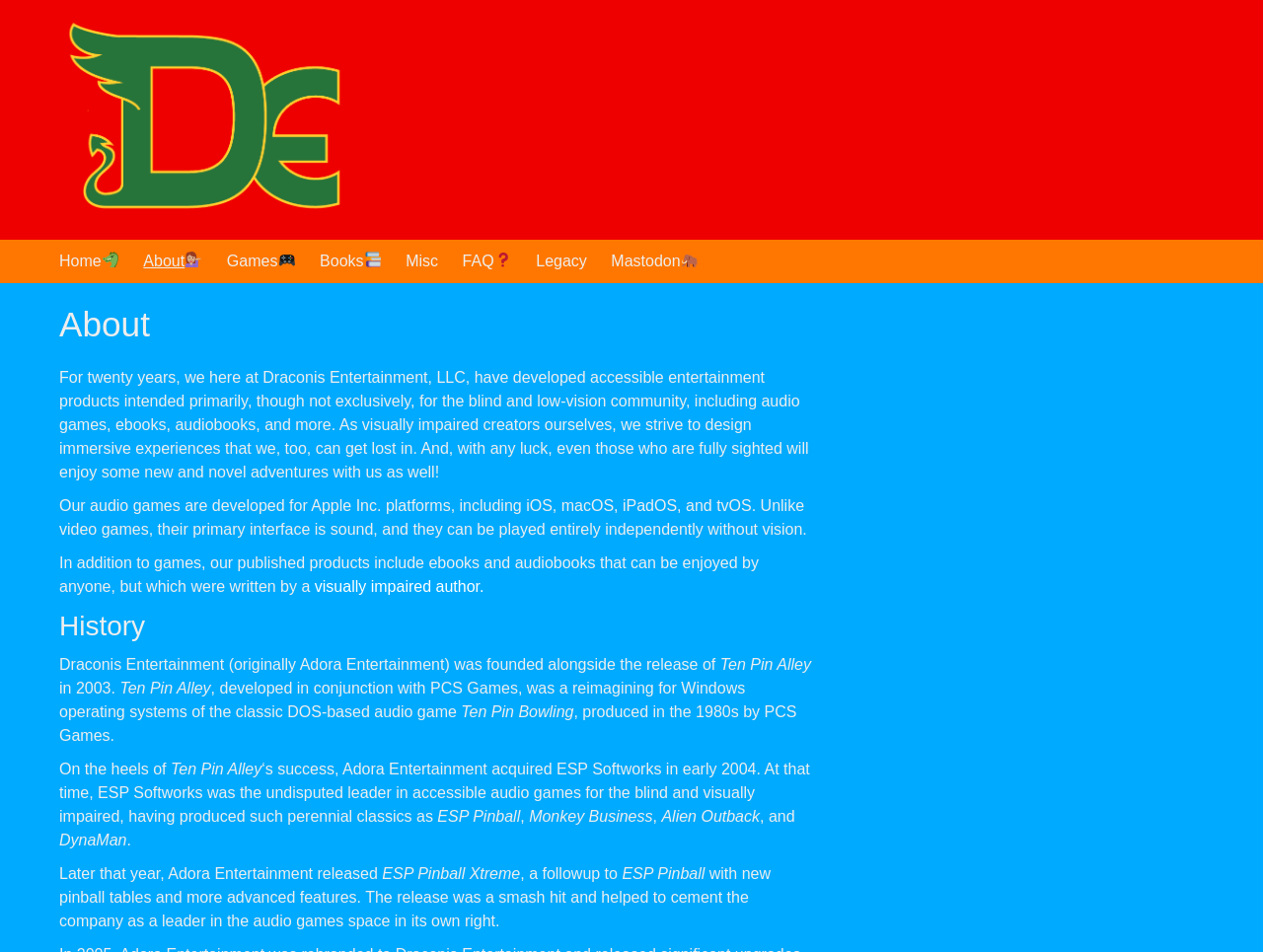What is the name of the company acquired by Adora Entertainment in 2004?
Refer to the image and respond with a one-word or short-phrase answer.

ESP Softworks